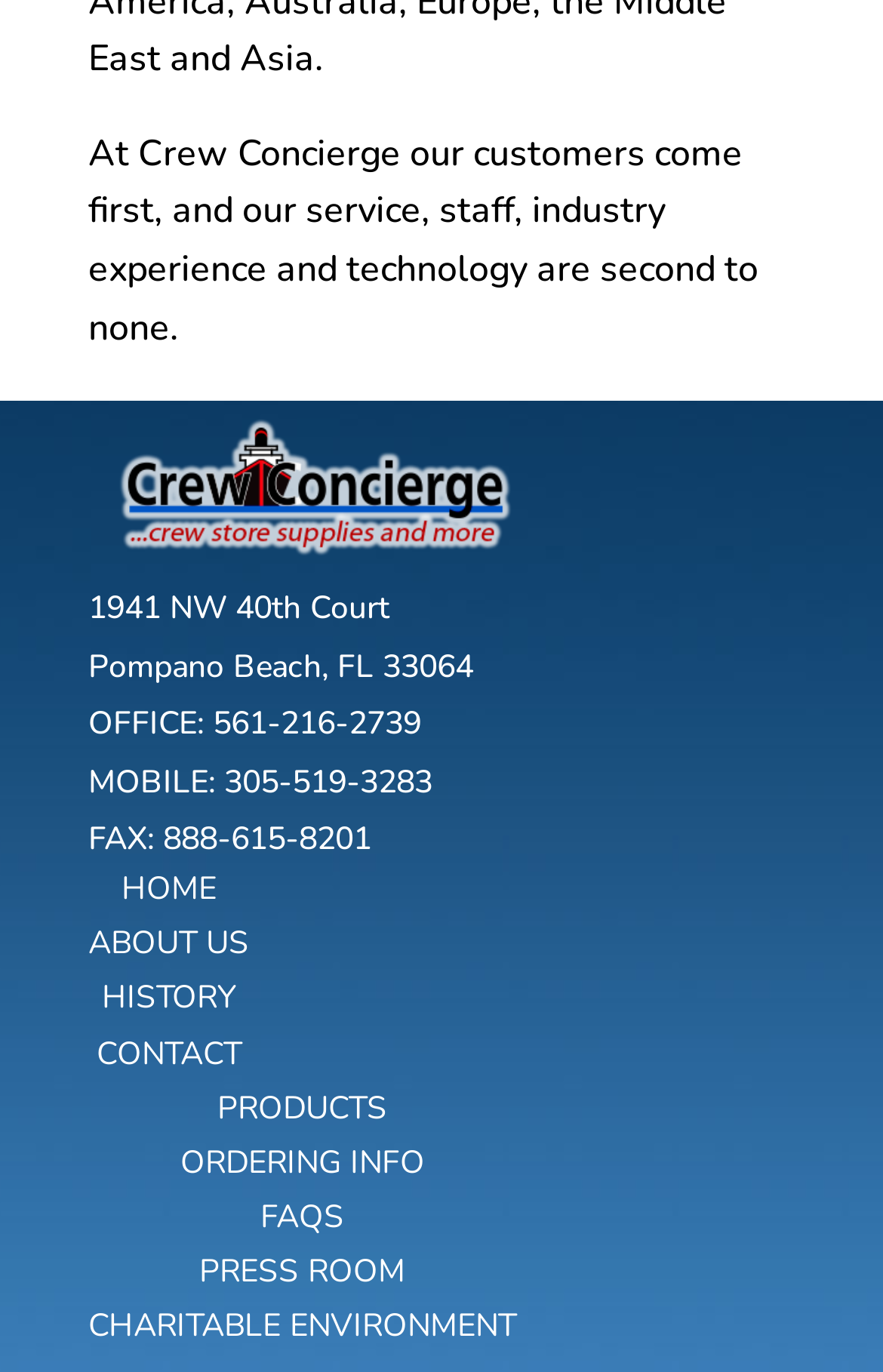How many navigation links are there?
Please provide a detailed and thorough answer to the question.

The number of navigation links is obtained by counting the link elements starting from 'HOME' to 'CHARITABLE ENVIRONMENT' at the bottom of the webpage.